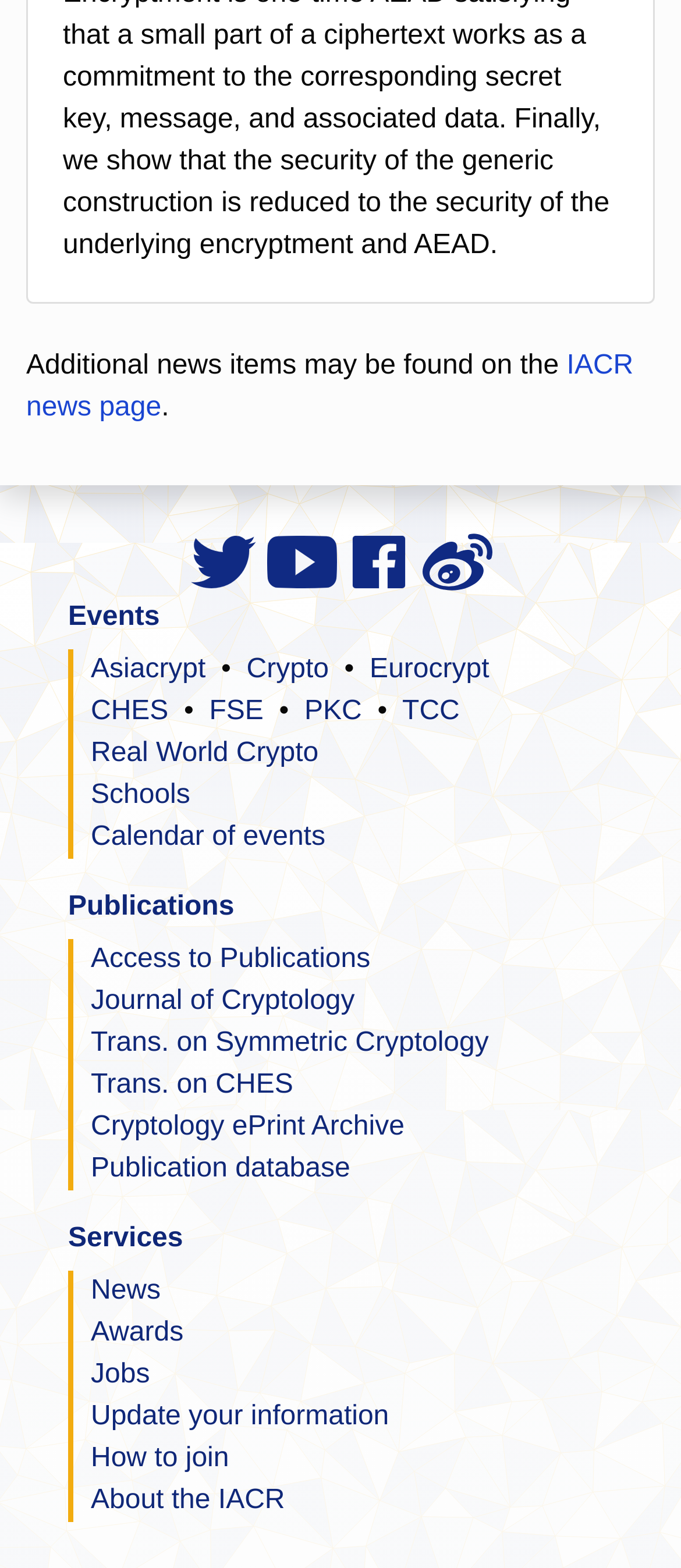Please find the bounding box for the following UI element description. Provide the coordinates in (top-left x, top-left y, bottom-right x, bottom-right y) format, with values between 0 and 1: title="YouTube Channel"

[0.392, 0.349, 0.506, 0.368]